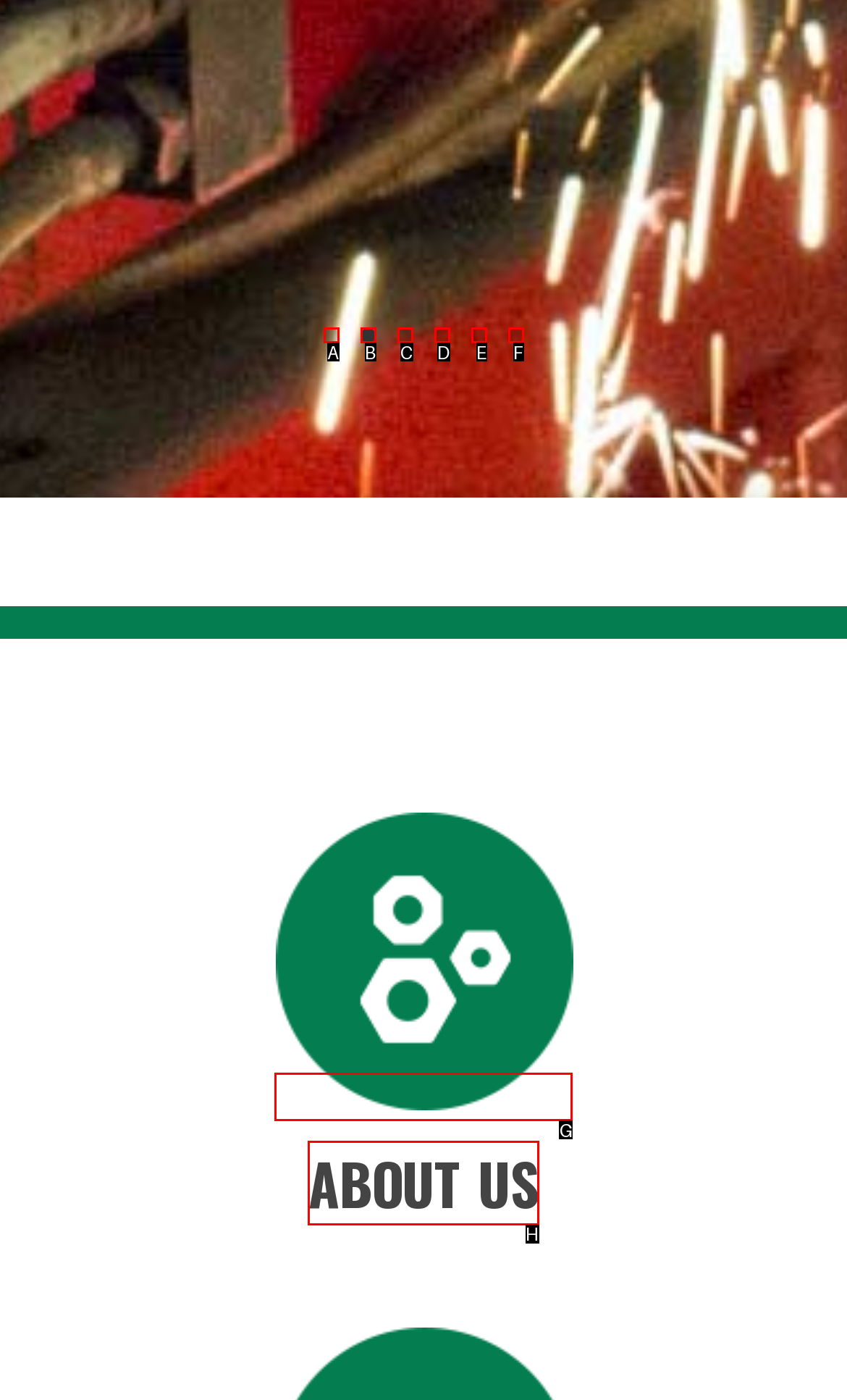Select the letter of the UI element you need to click to complete this task: Read 'Conclusion'.

None